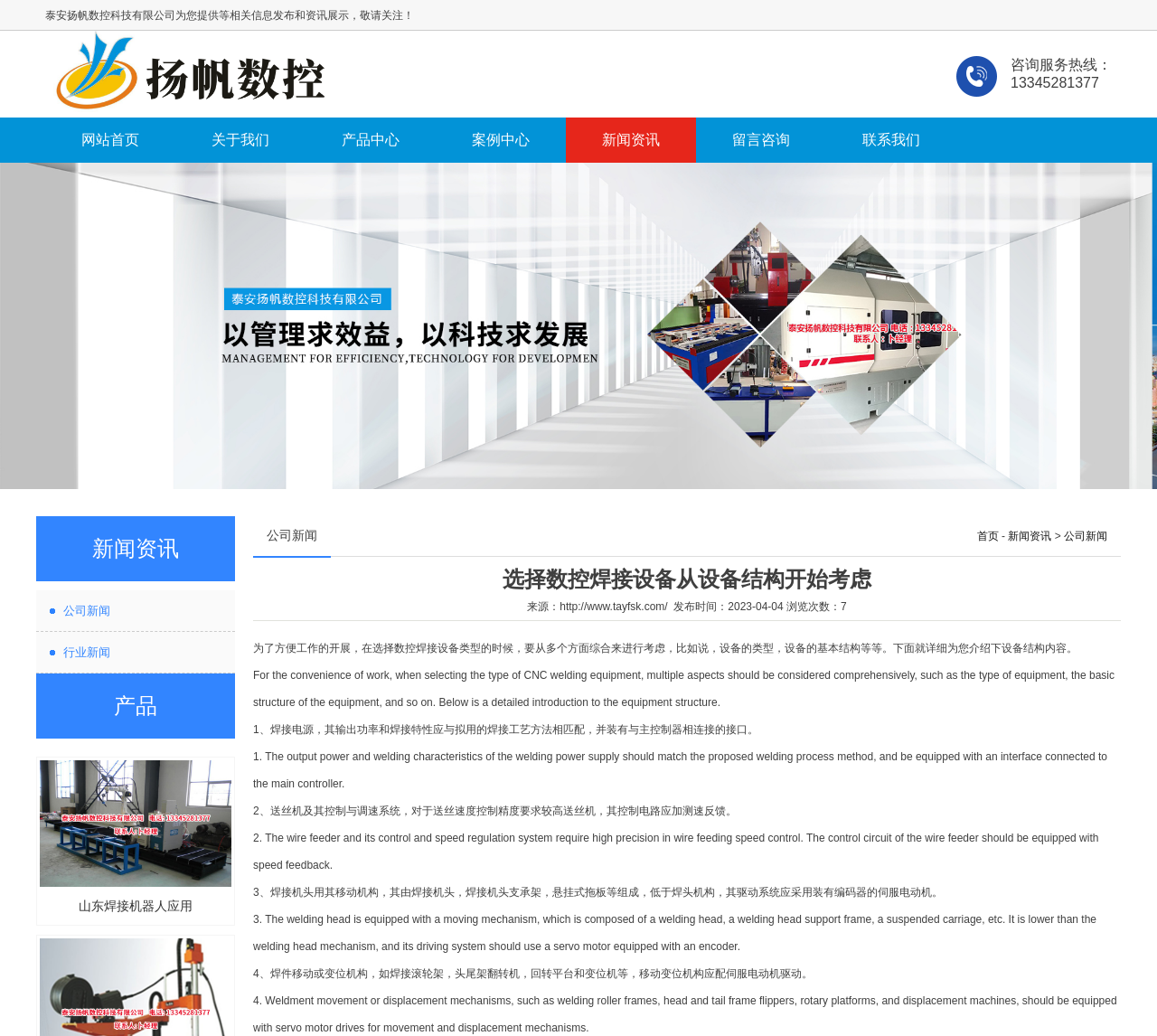Please reply with a single word or brief phrase to the question: 
What is the topic of the current news?

选择数控焊接设备从设备结构开始考虑